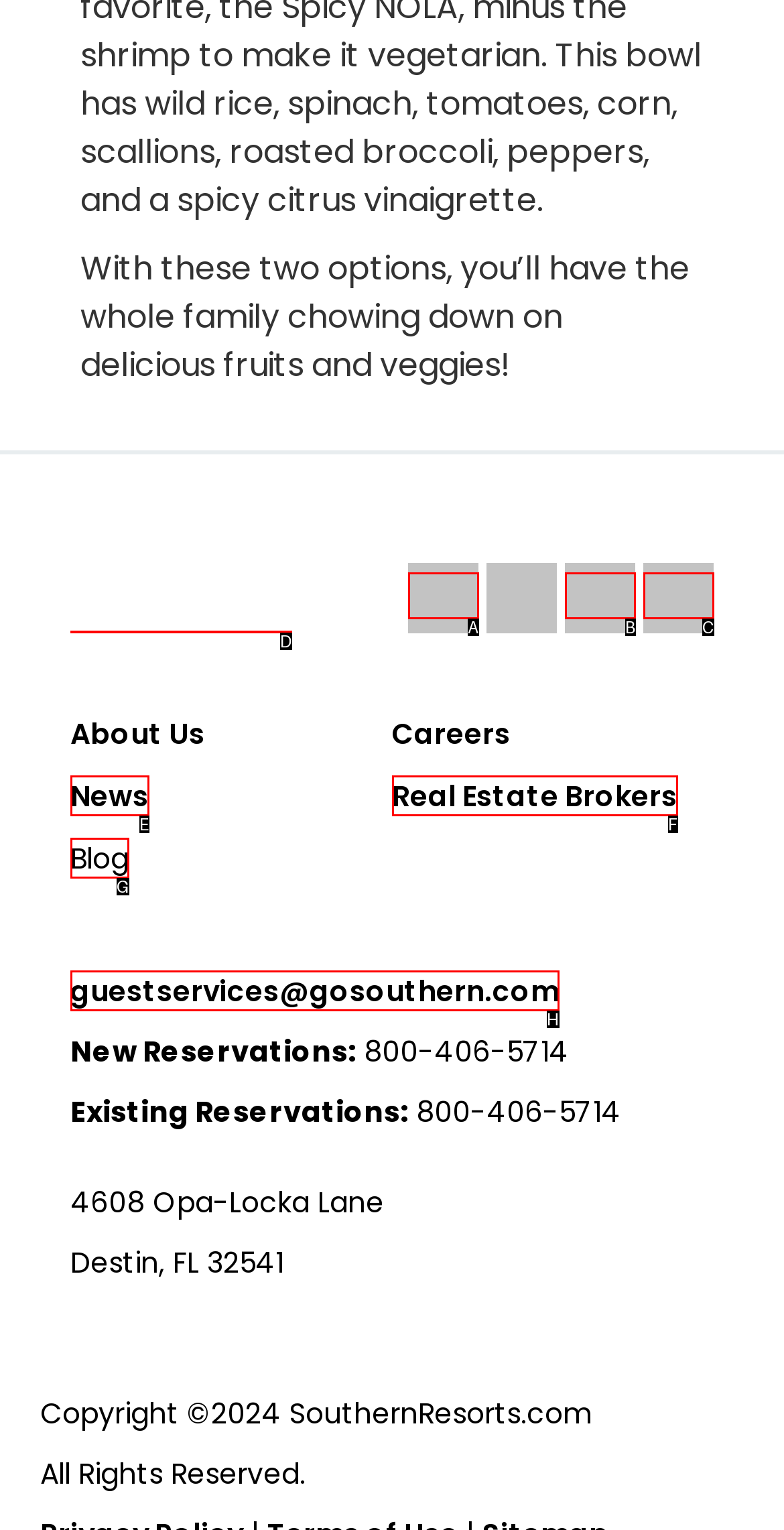Pick the option that best fits the description: alt="logo" title="logo". Reply with the letter of the matching option directly.

D